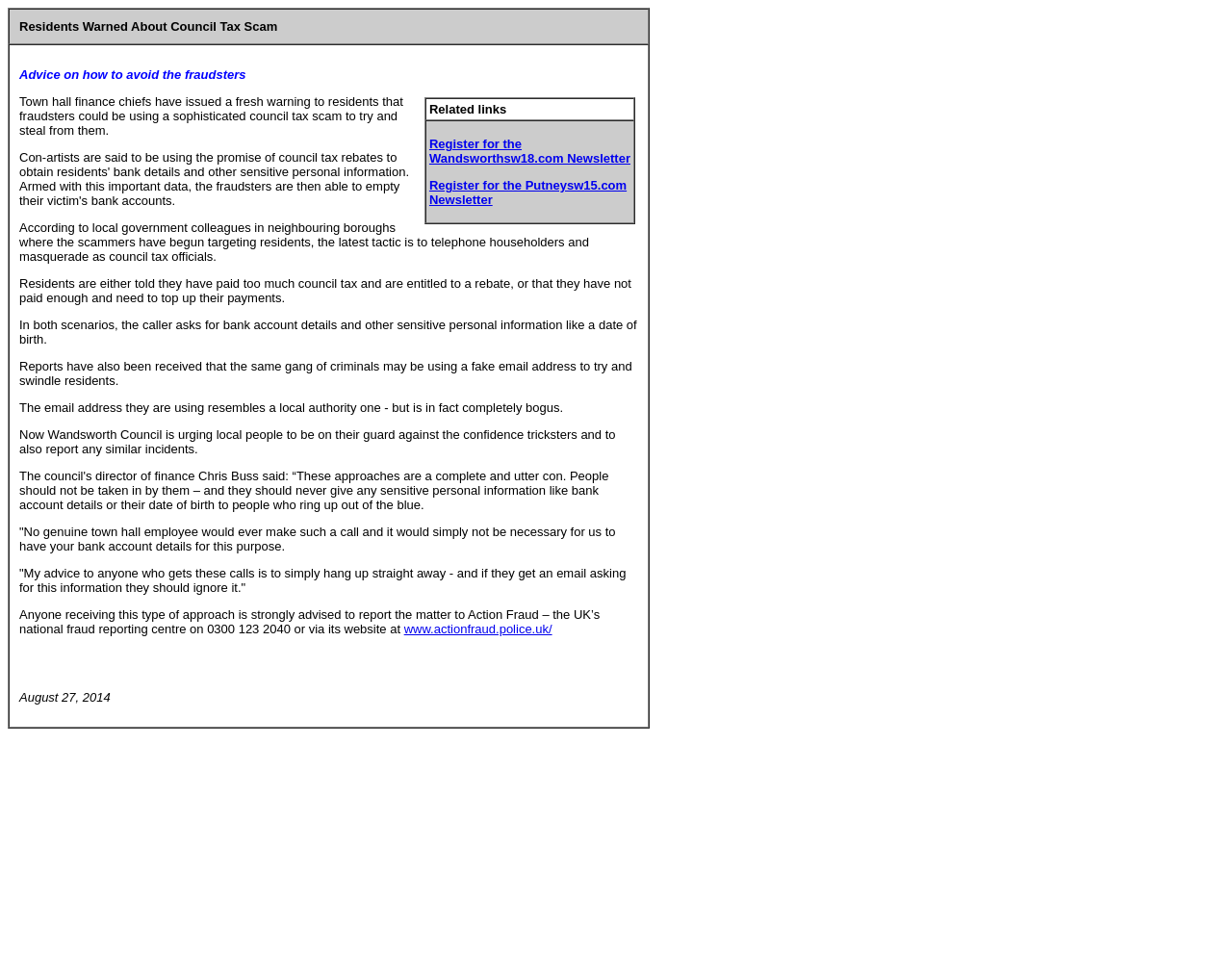Given the description of a UI element: "Register for the Wandsworthsw18.com Newsletter", identify the bounding box coordinates of the matching element in the webpage screenshot.

[0.348, 0.14, 0.512, 0.17]